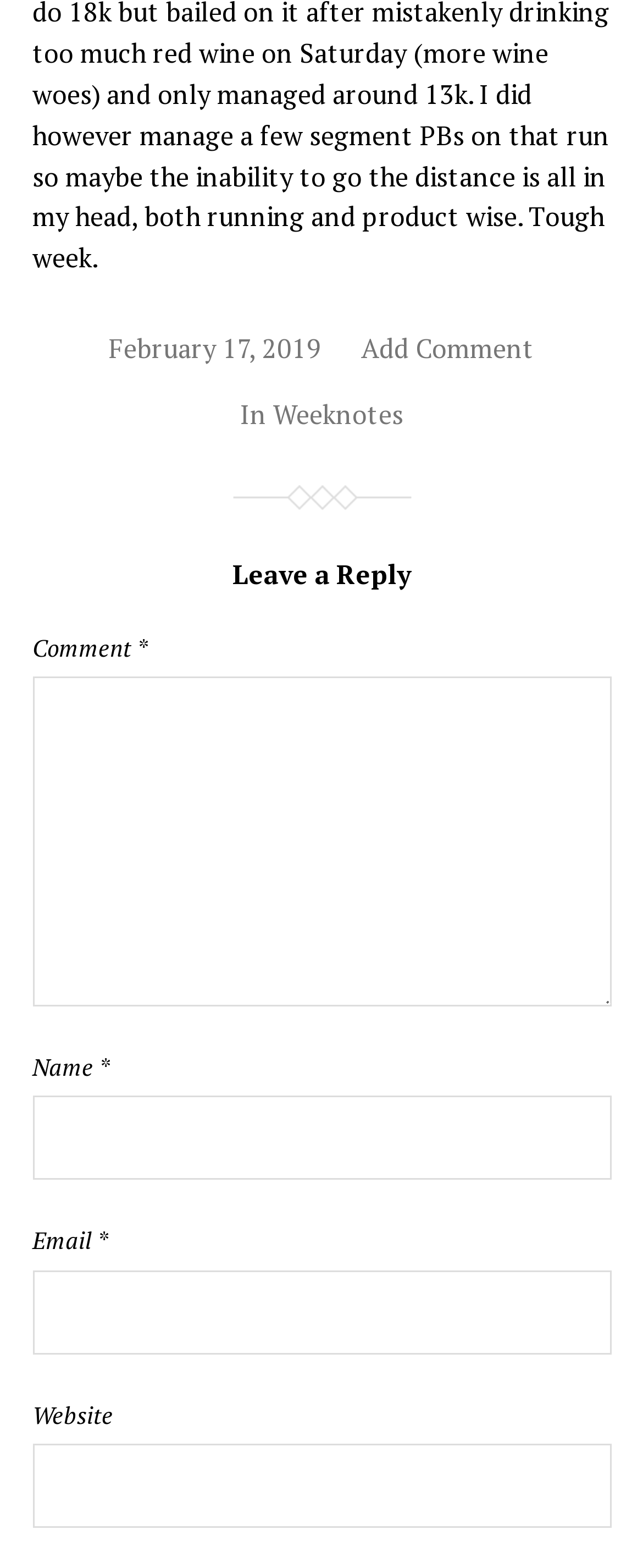Please provide a brief answer to the question using only one word or phrase: 
What is the position of the 'Add Comment' link?

Top right